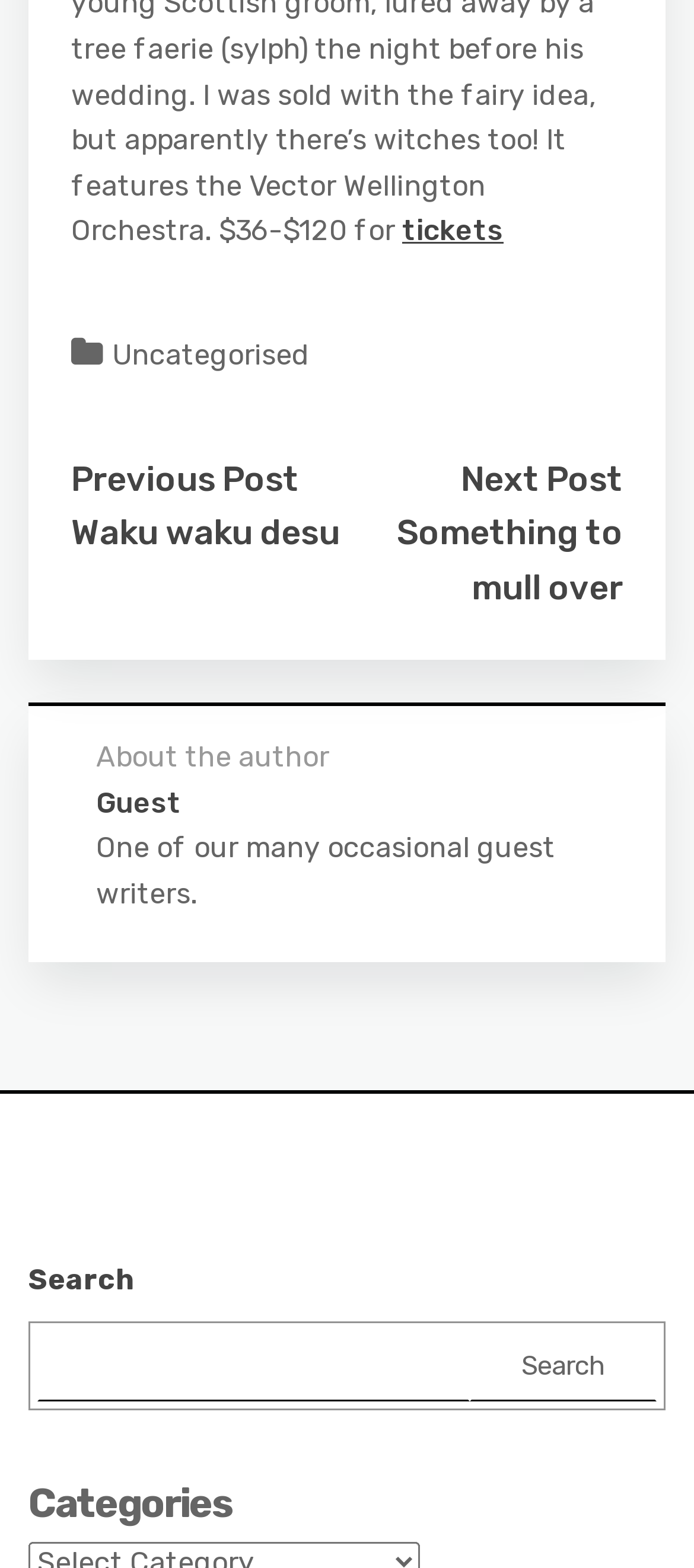Please provide the bounding box coordinates for the element that needs to be clicked to perform the following instruction: "Toggle the Main Menu". The coordinates should be given as four float numbers between 0 and 1, i.e., [left, top, right, bottom].

None